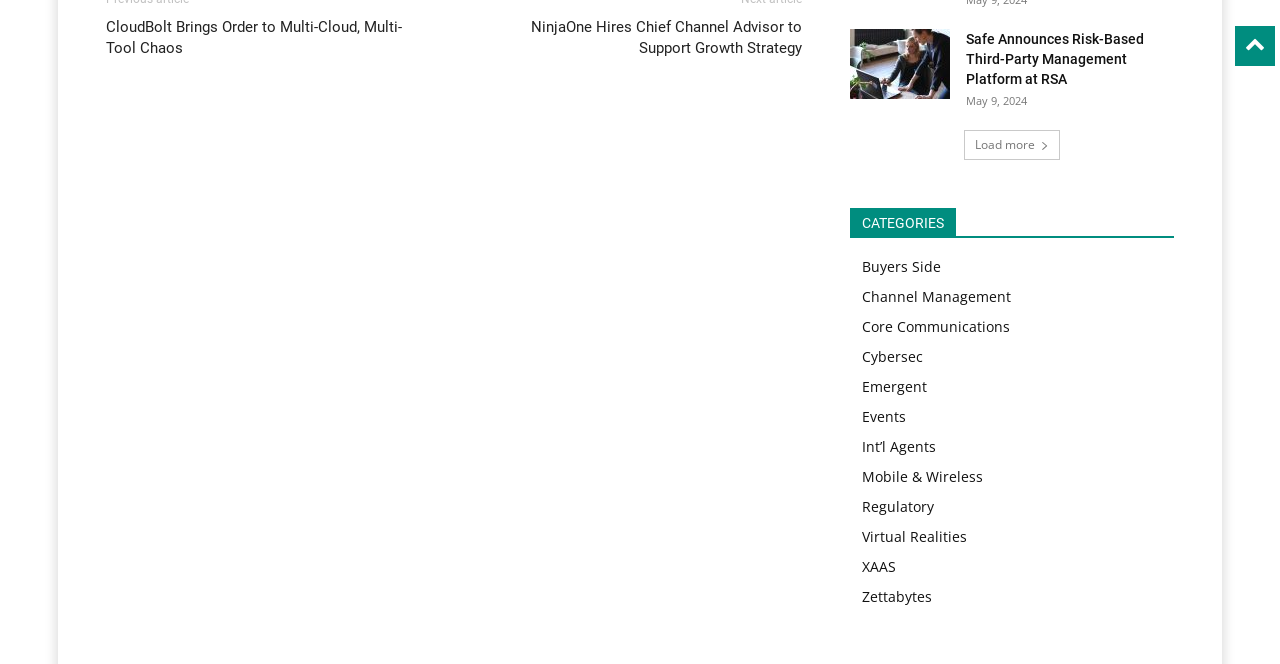Provide the bounding box coordinates of the HTML element this sentence describes: "Mobile & Wireless".

[0.673, 0.703, 0.768, 0.732]